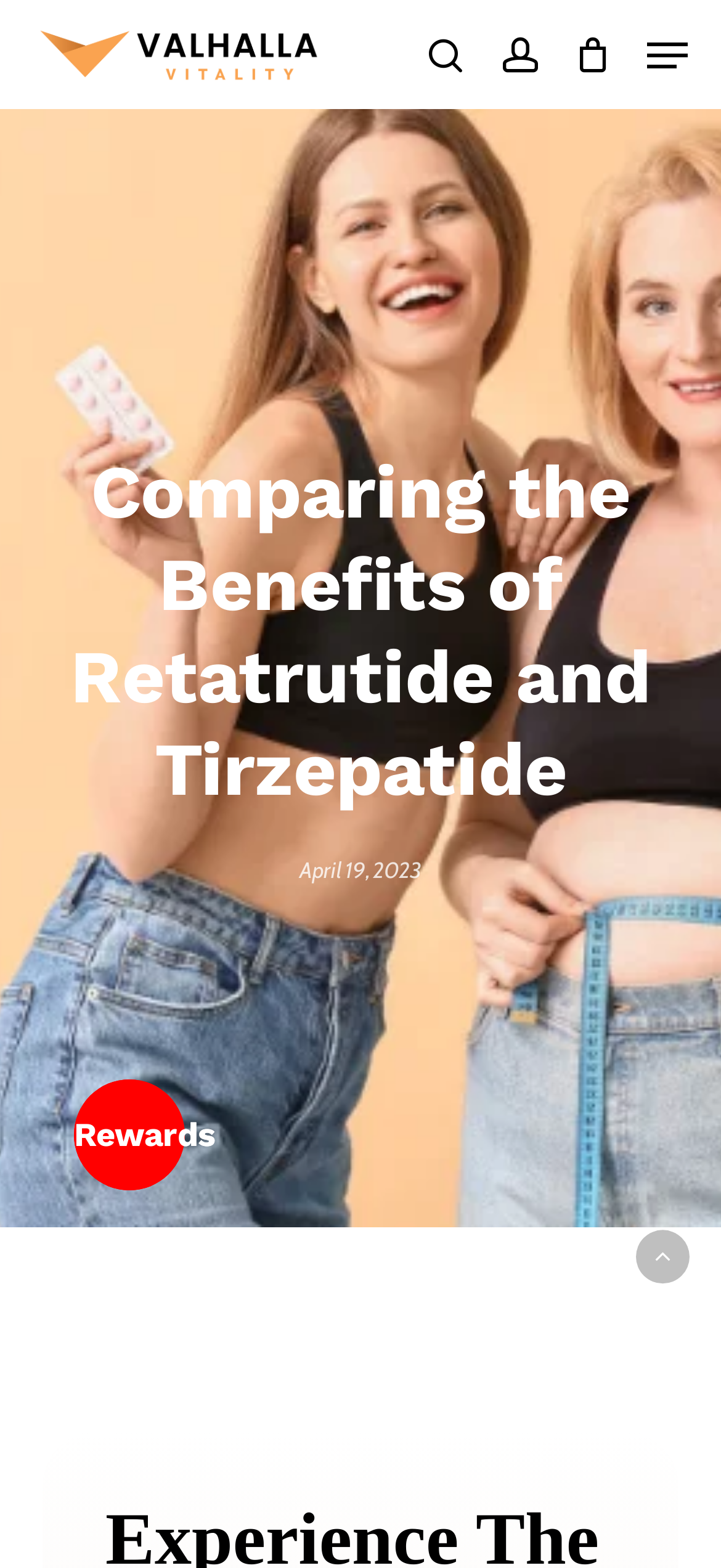Given the description of the UI element: "alt="Valhalla Vitality"", predict the bounding box coordinates in the form of [left, top, right, bottom], with each value being a float between 0 and 1.

[0.046, 0.014, 0.446, 0.055]